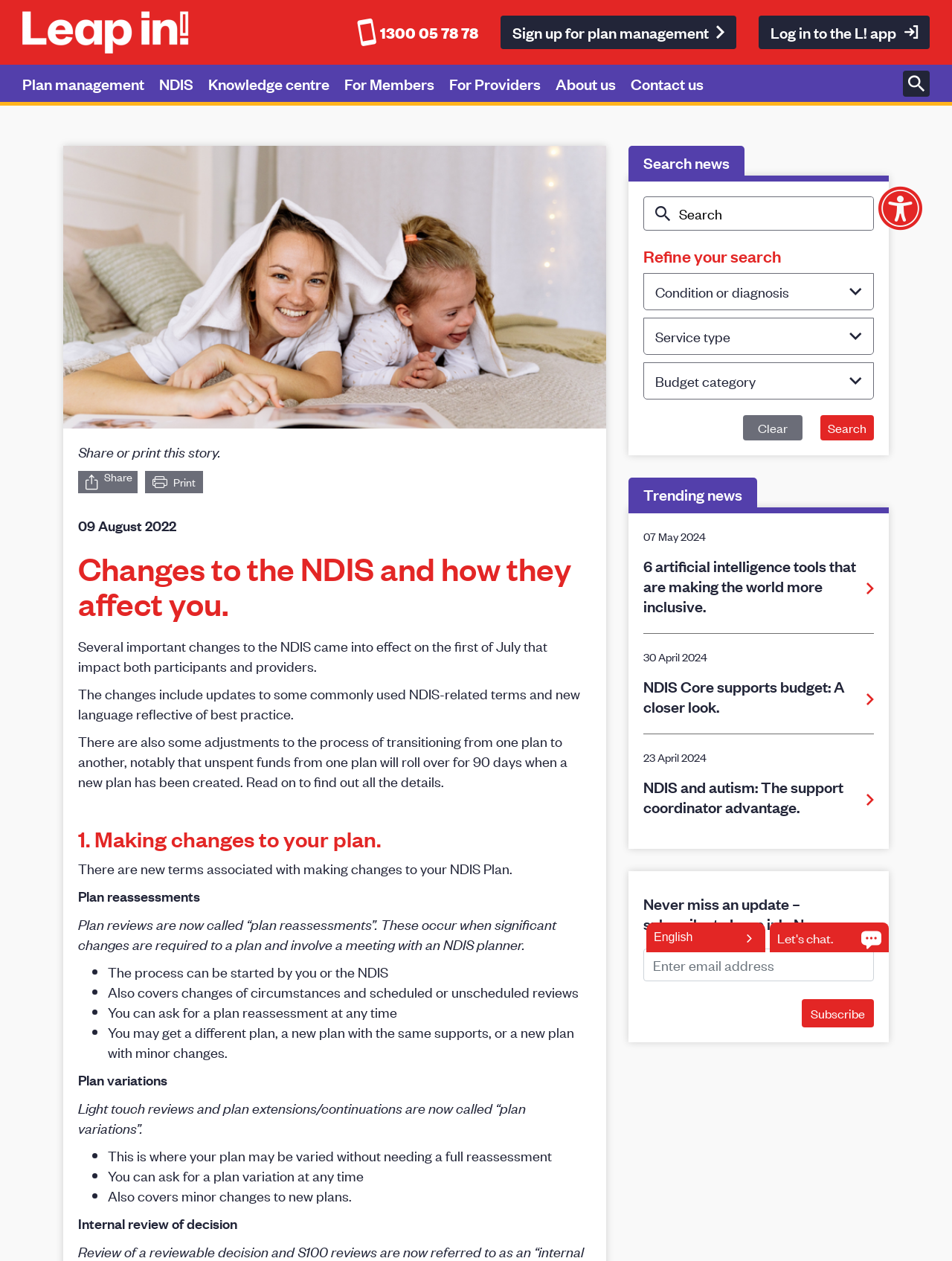Locate the bounding box coordinates of the clickable region necessary to complete the following instruction: "Search for news". Provide the coordinates in the format of four float numbers between 0 and 1, i.e., [left, top, right, bottom].

[0.676, 0.156, 0.918, 0.349]